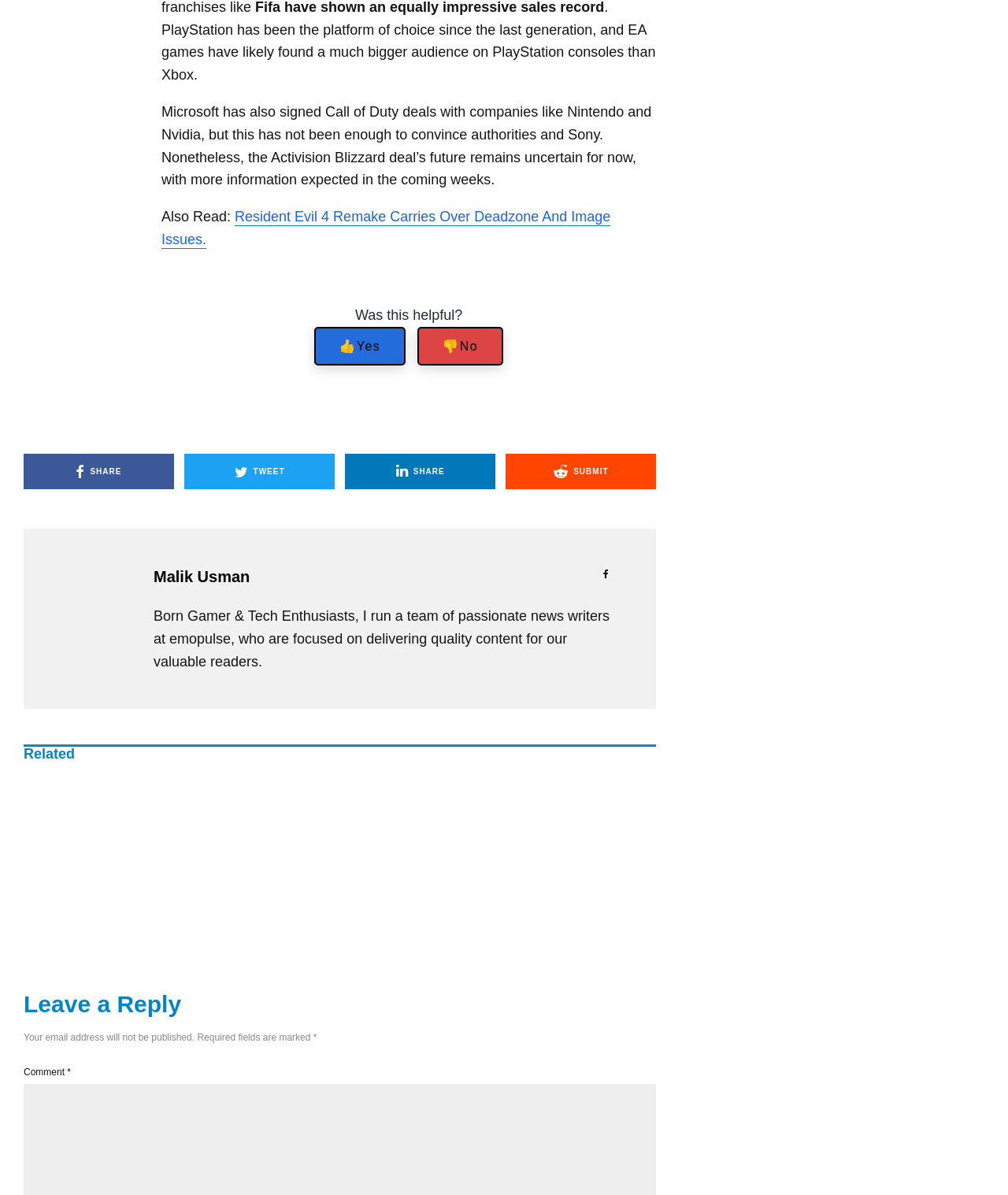Please find the bounding box coordinates of the element that needs to be clicked to perform the following instruction: "Click the 'Resident Evil 4 Remake Carries Over Deadzone And Image Issues' link to read the article". The bounding box coordinates should be four float numbers between 0 and 1, represented as [left, top, right, bottom].

[0.16, 0.175, 0.606, 0.207]